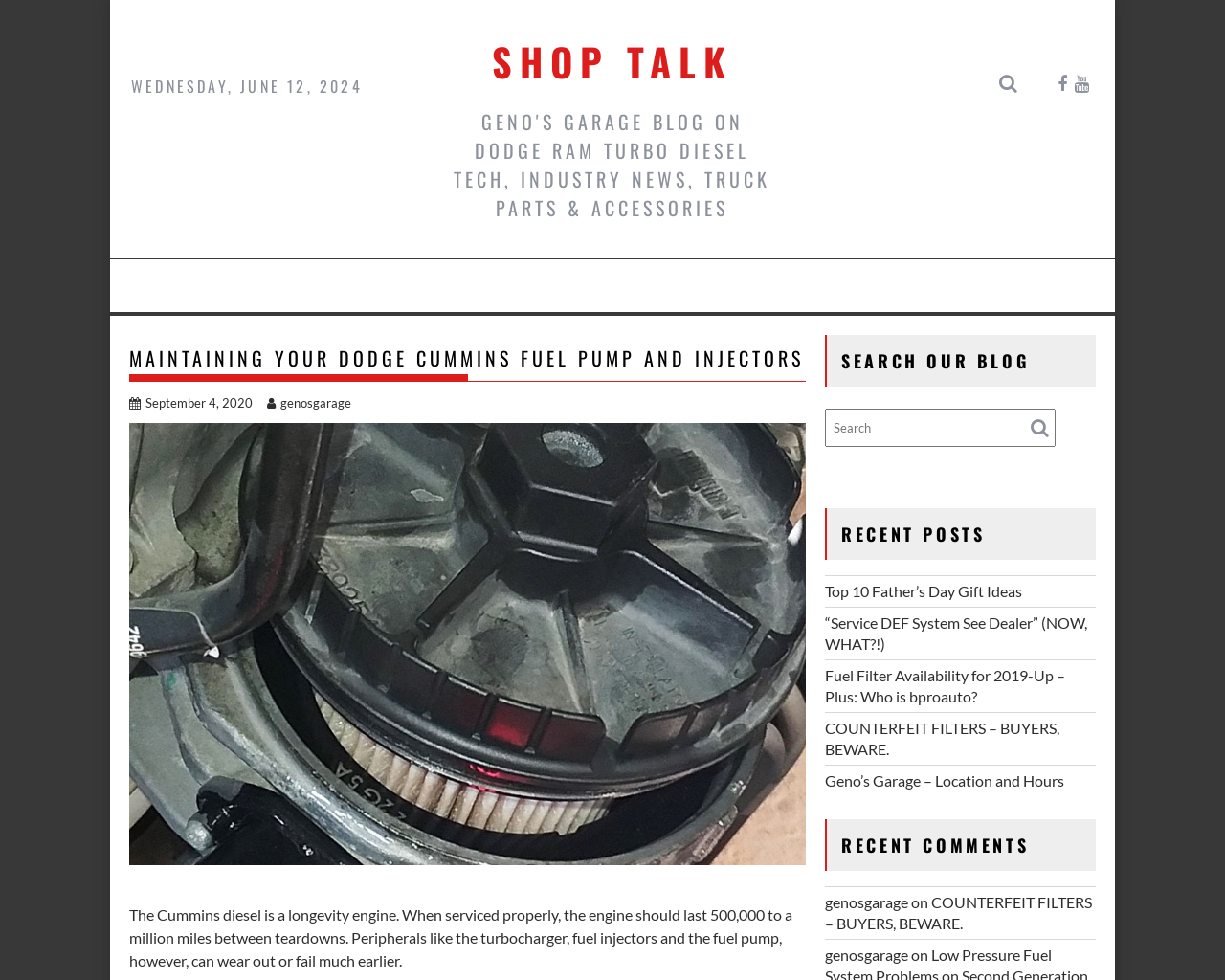Use a single word or phrase to answer the question: What is the purpose of the search bar?

To search the blog